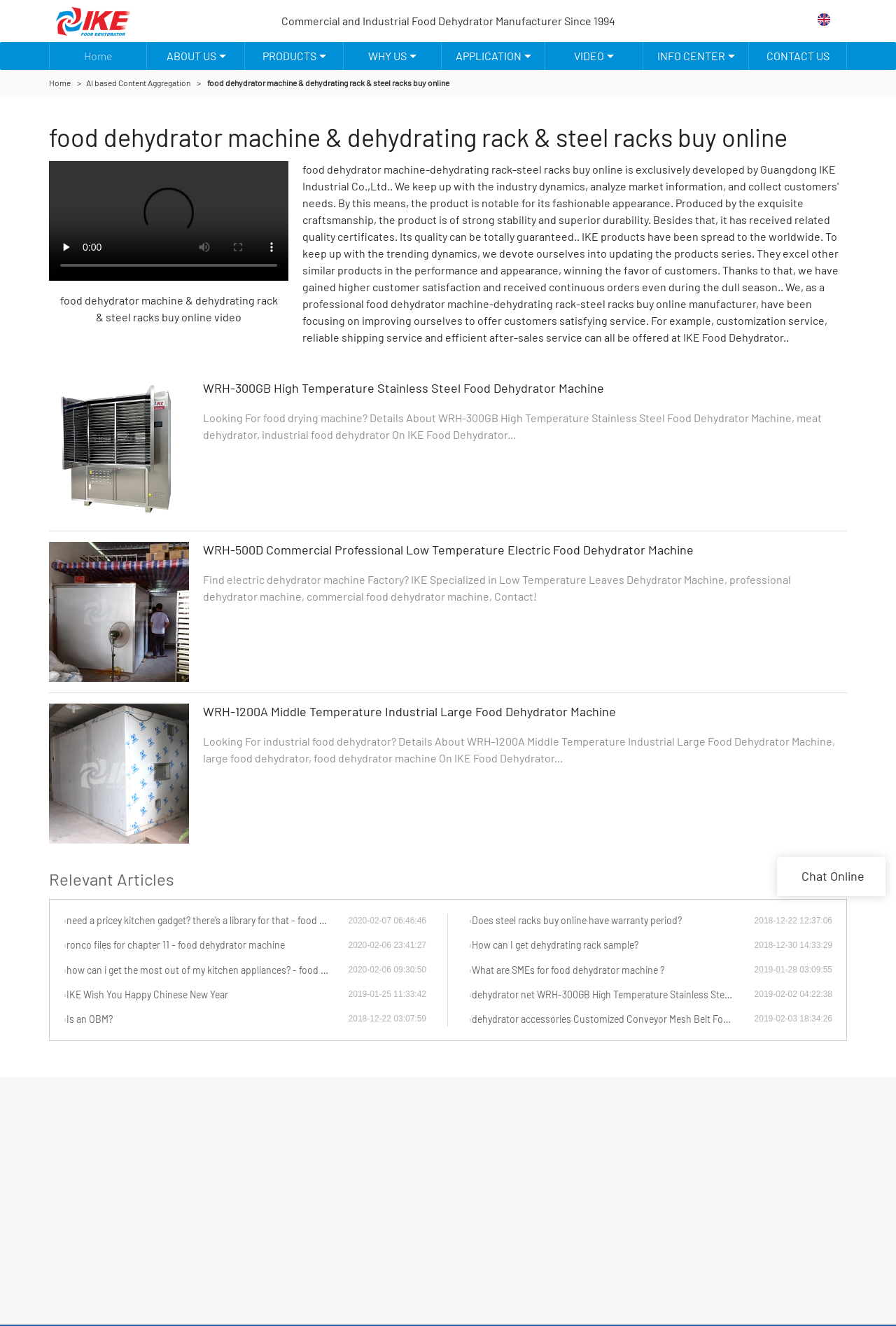How many temperature options are available for the food dehydrator machines?
Please answer the question with a detailed and comprehensive explanation.

The webpage shows three different product options: WRH-300GB High Temperature Stainless Steel Food Dehydrator Machine, WRH-500D Commercial Professional Low Temperature Electric Food Dehydrator Machine, and WRH-1200A Middle Temperature Industrial Large Food Dehydrator Machine, indicating that there are three temperature options available.